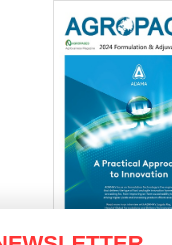What is the purpose of the 'NEWSLETTER' section?
Refer to the screenshot and deliver a thorough answer to the question presented.

The purpose of the 'NEWSLETTER' section is to provide opportunities for readers to subscribe for updates related to agricultural news and advancements, as suggested by the caption.